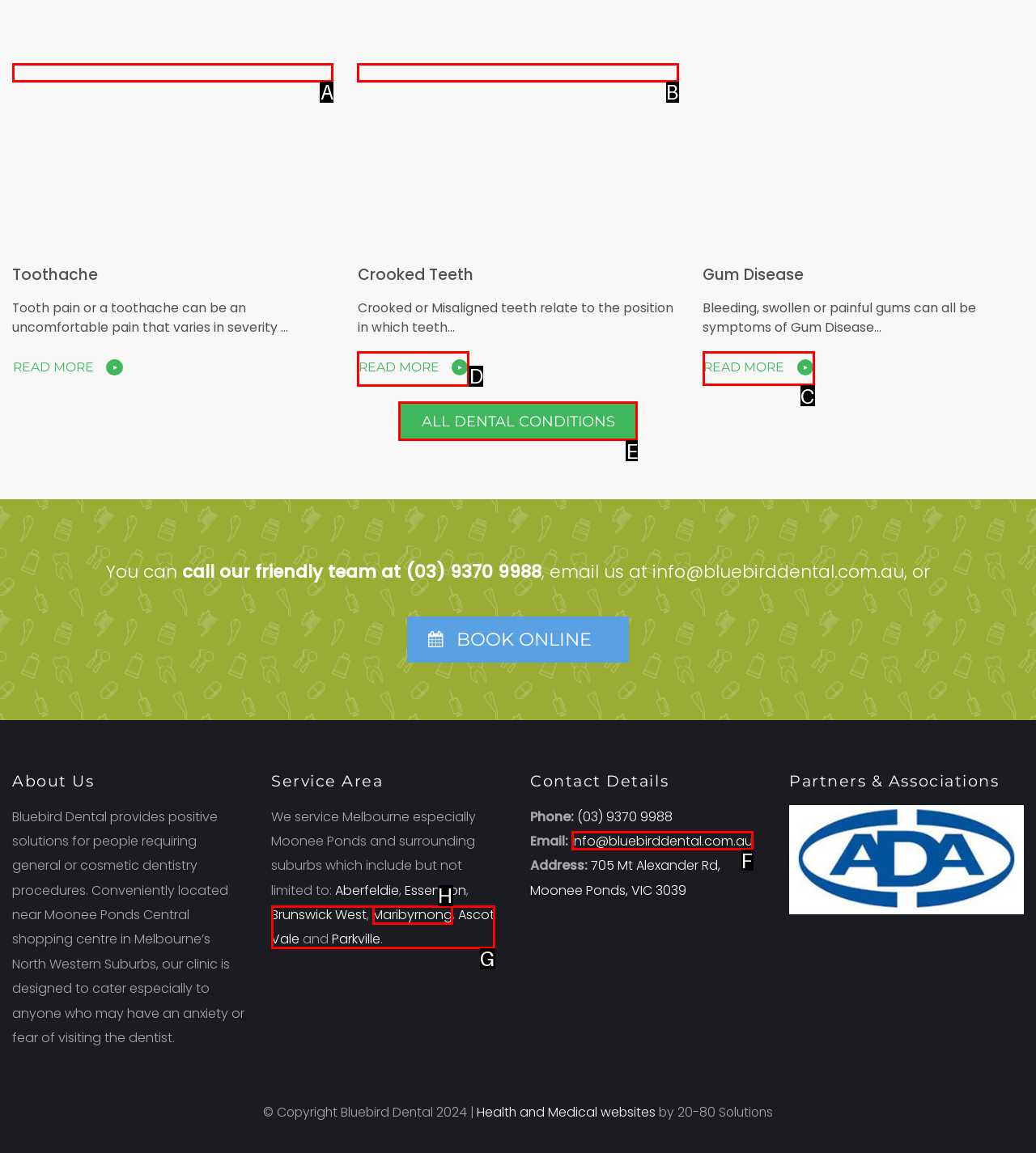Which UI element should you click on to achieve the following task: Learn about Crooked Teeth Treatment? Provide the letter of the correct option.

D